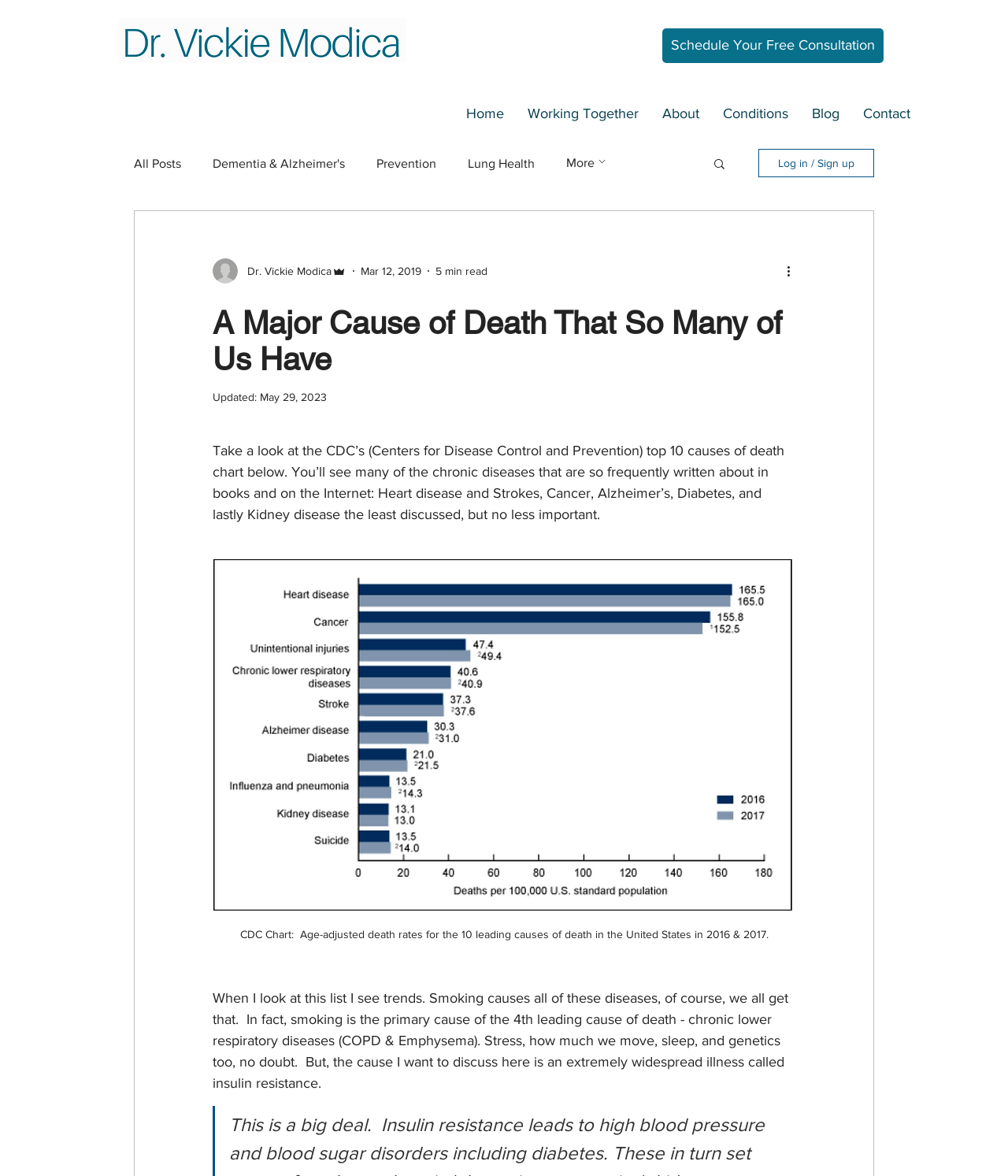Please locate the bounding box coordinates of the element that needs to be clicked to achieve the following instruction: "Click on 'Brunette'". The coordinates should be four float numbers between 0 and 1, i.e., [left, top, right, bottom].

None